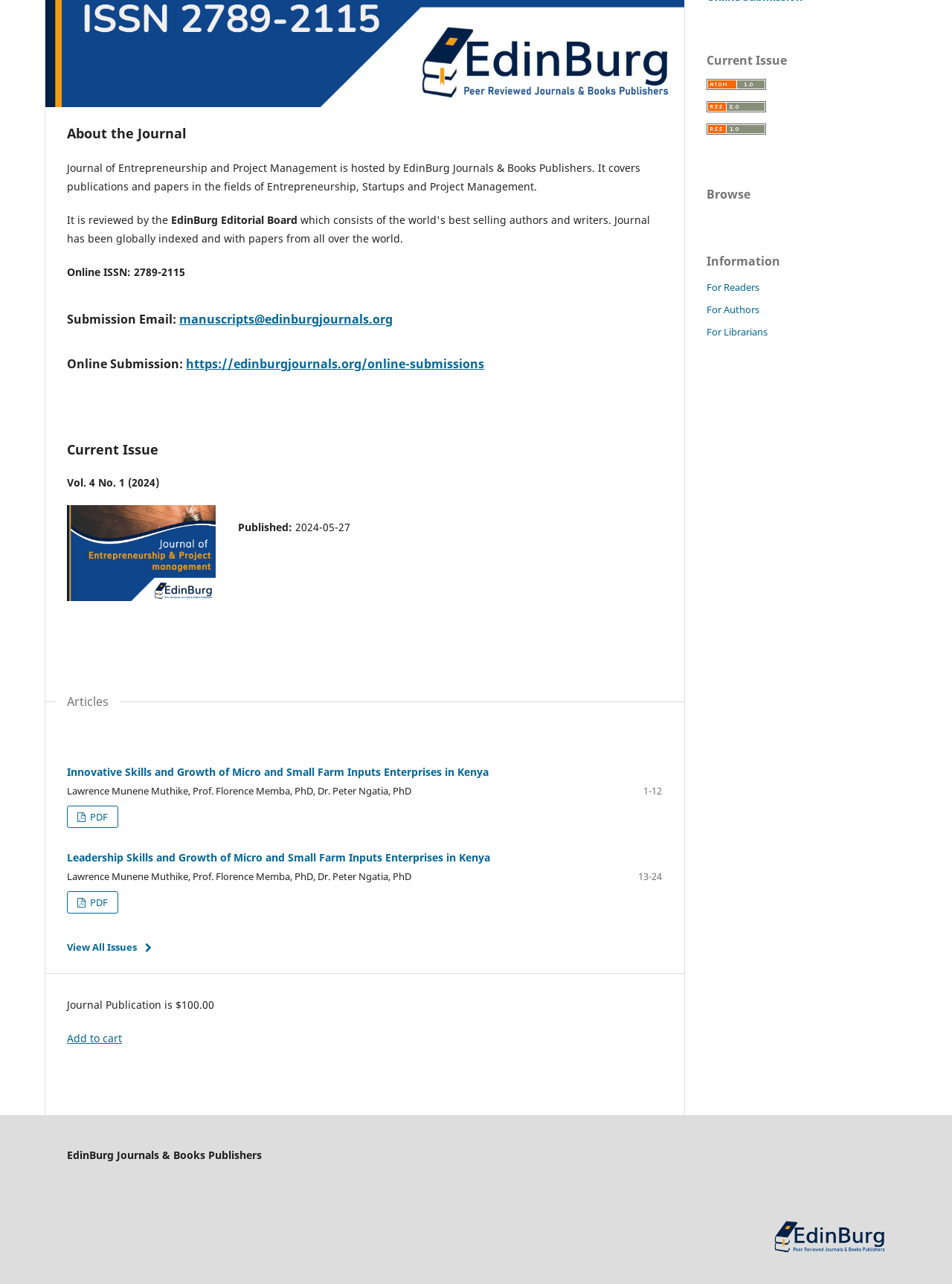Locate the bounding box of the UI element based on this description: "Add to cart". Provide four float numbers between 0 and 1 as [left, top, right, bottom].

[0.07, 0.803, 0.128, 0.814]